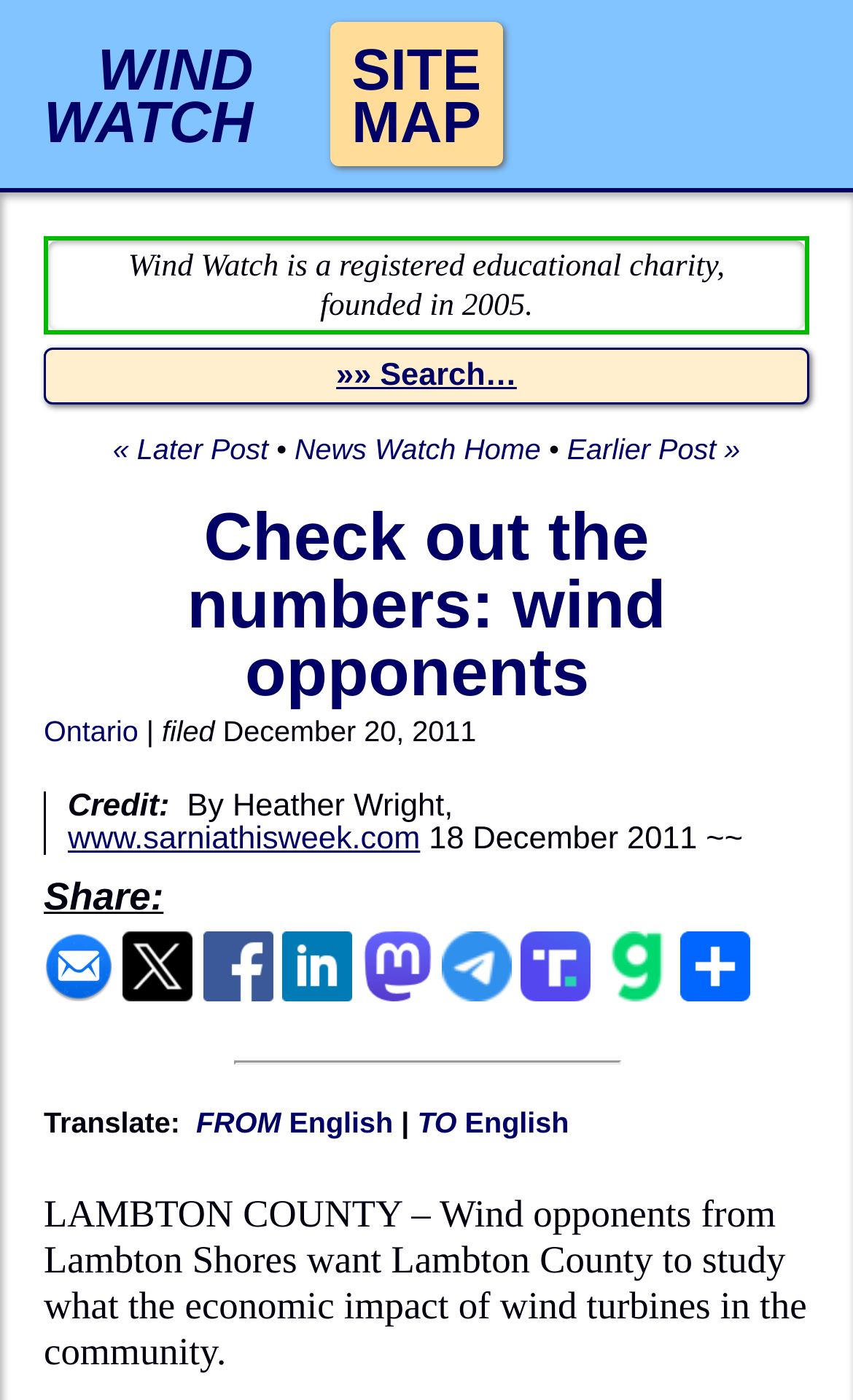Provide the bounding box coordinates of the area you need to click to execute the following instruction: "Translate this page".

[0.051, 0.79, 0.23, 0.813]